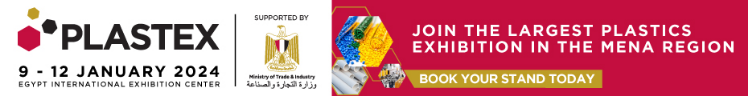Who supports the PLASTEX exhibition?
Craft a detailed and extensive response to the question.

The caption explicitly mentions that the event is supported by the Ministry of Trade and Industry of Egypt, which enhances its credibility and reach within the industry. This information can be directly extracted from the caption.